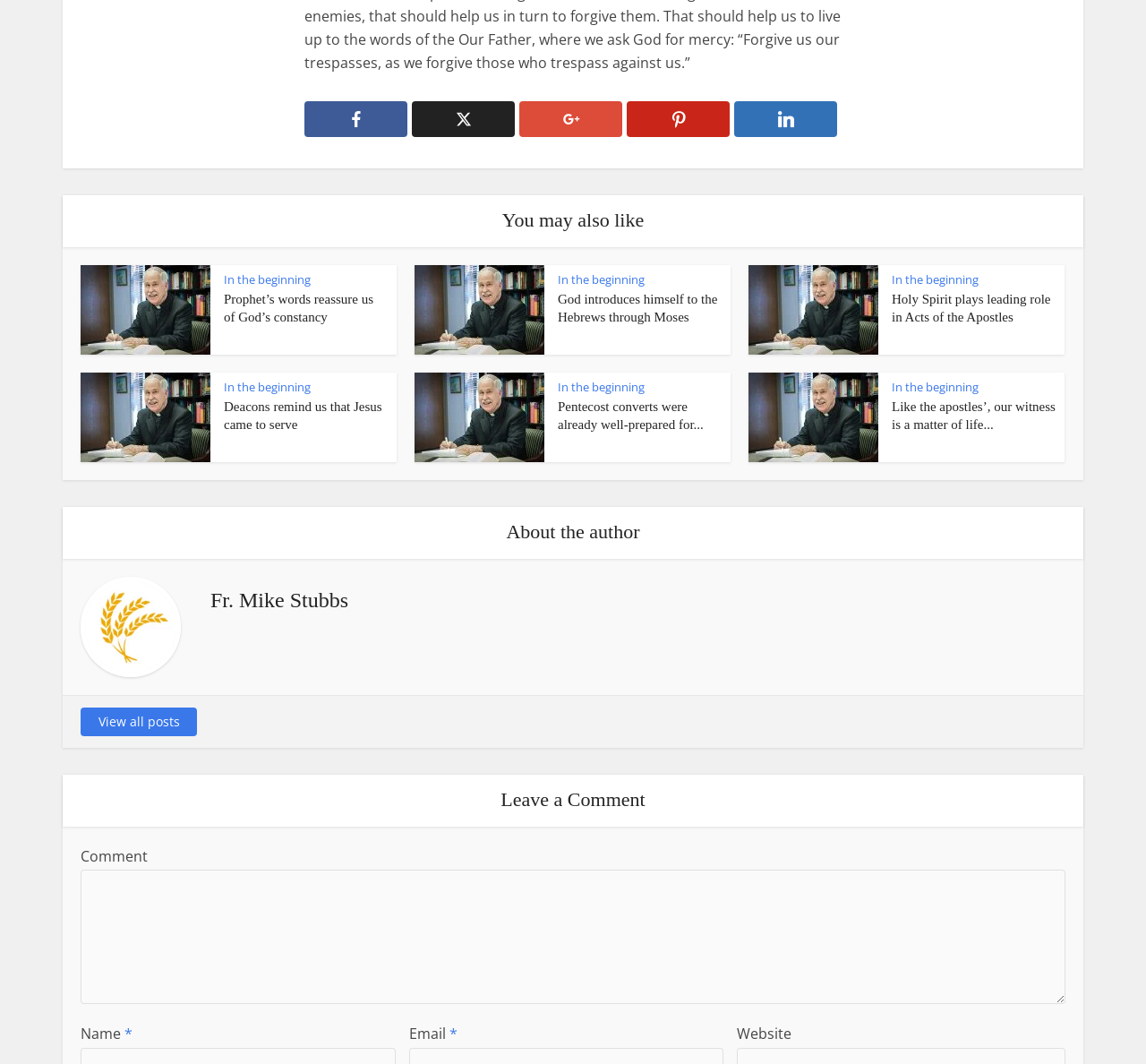Can you specify the bounding box coordinates for the region that should be clicked to fulfill this instruction: "Click on the link 'In the beginning'".

[0.195, 0.255, 0.271, 0.27]